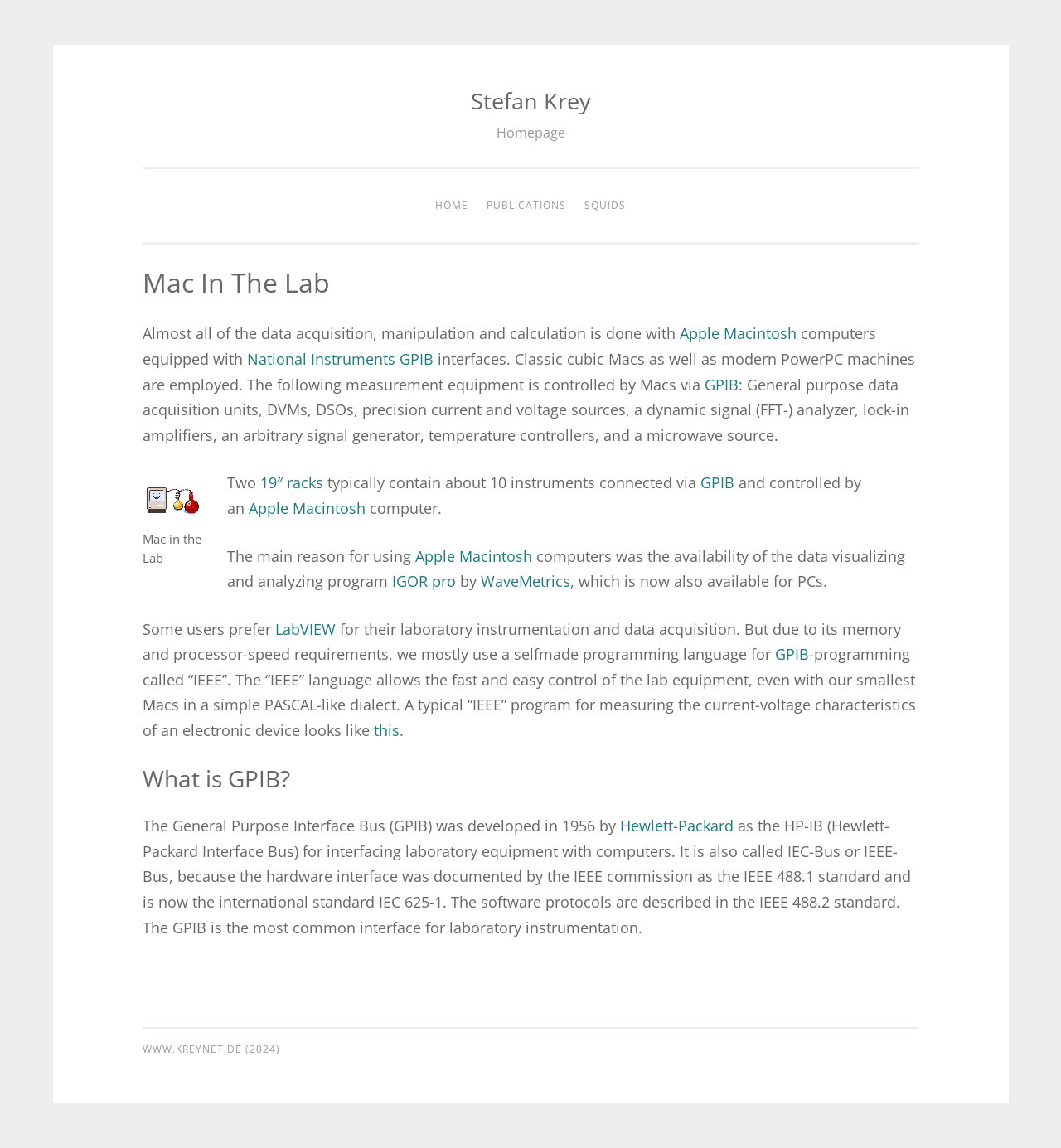Please identify the bounding box coordinates of the area that needs to be clicked to fulfill the following instruction: "View location details."

None